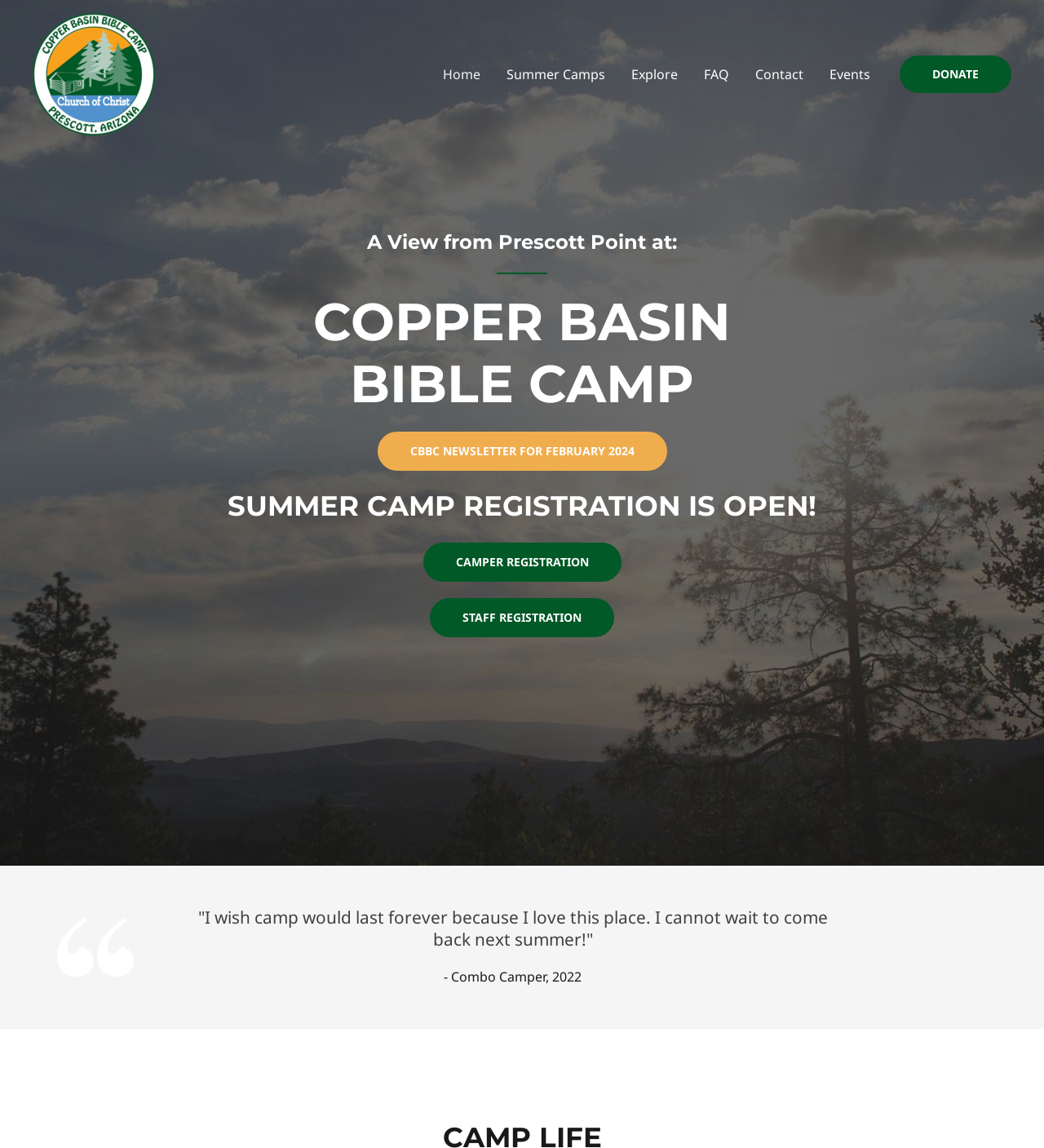Based on the image, give a detailed response to the question: What are the types of registration available?

On the webpage, there are two buttons for registration: 'CAMPER REGISTRATION' and 'STAFF REGISTRATION'. This indicates that there are two types of registration available, one for campers and one for staff.